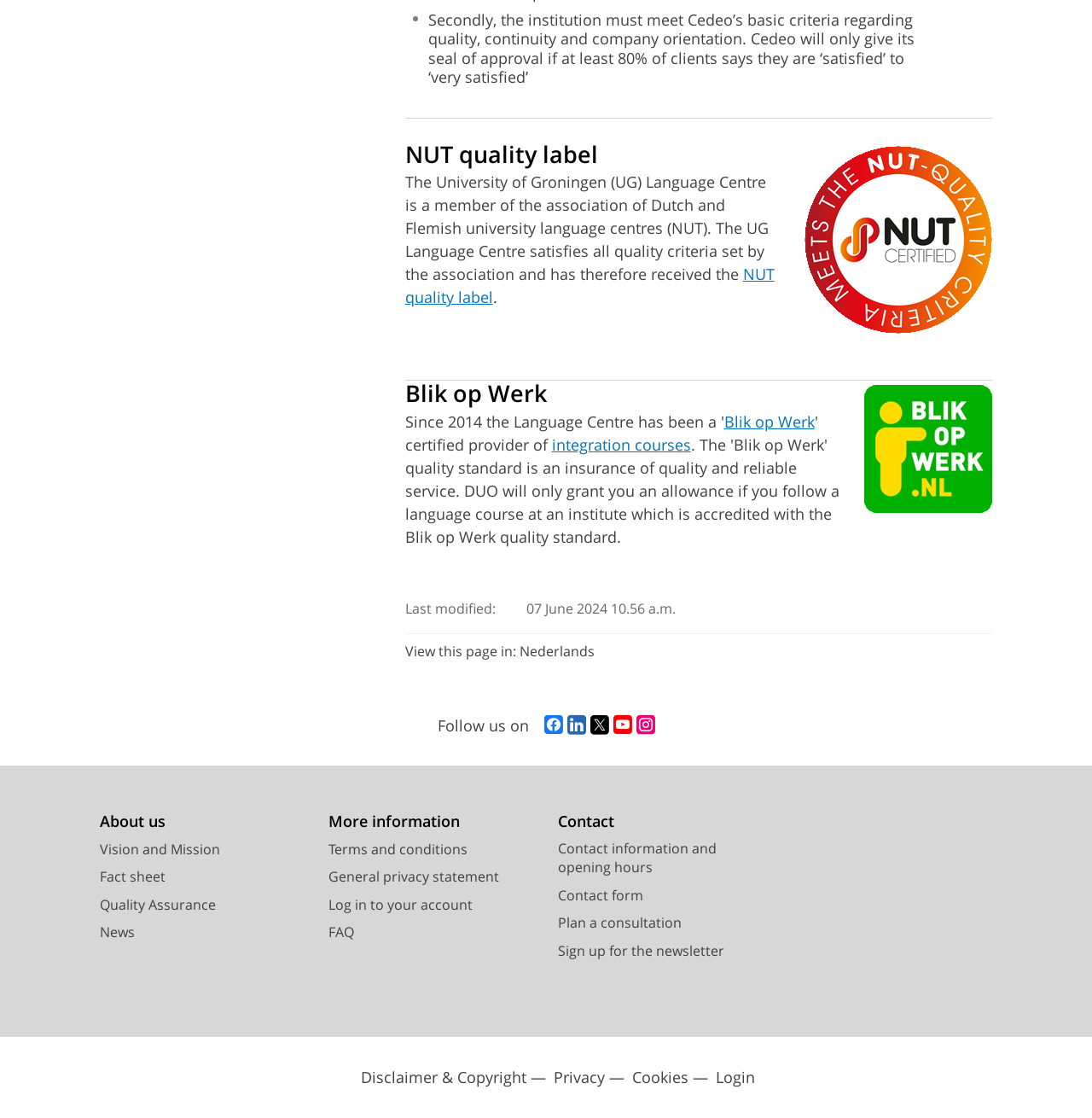Identify the bounding box coordinates for the element you need to click to achieve the following task: "View NUT quality label". The coordinates must be four float values ranging from 0 to 1, formatted as [left, top, right, bottom].

[0.371, 0.236, 0.709, 0.275]